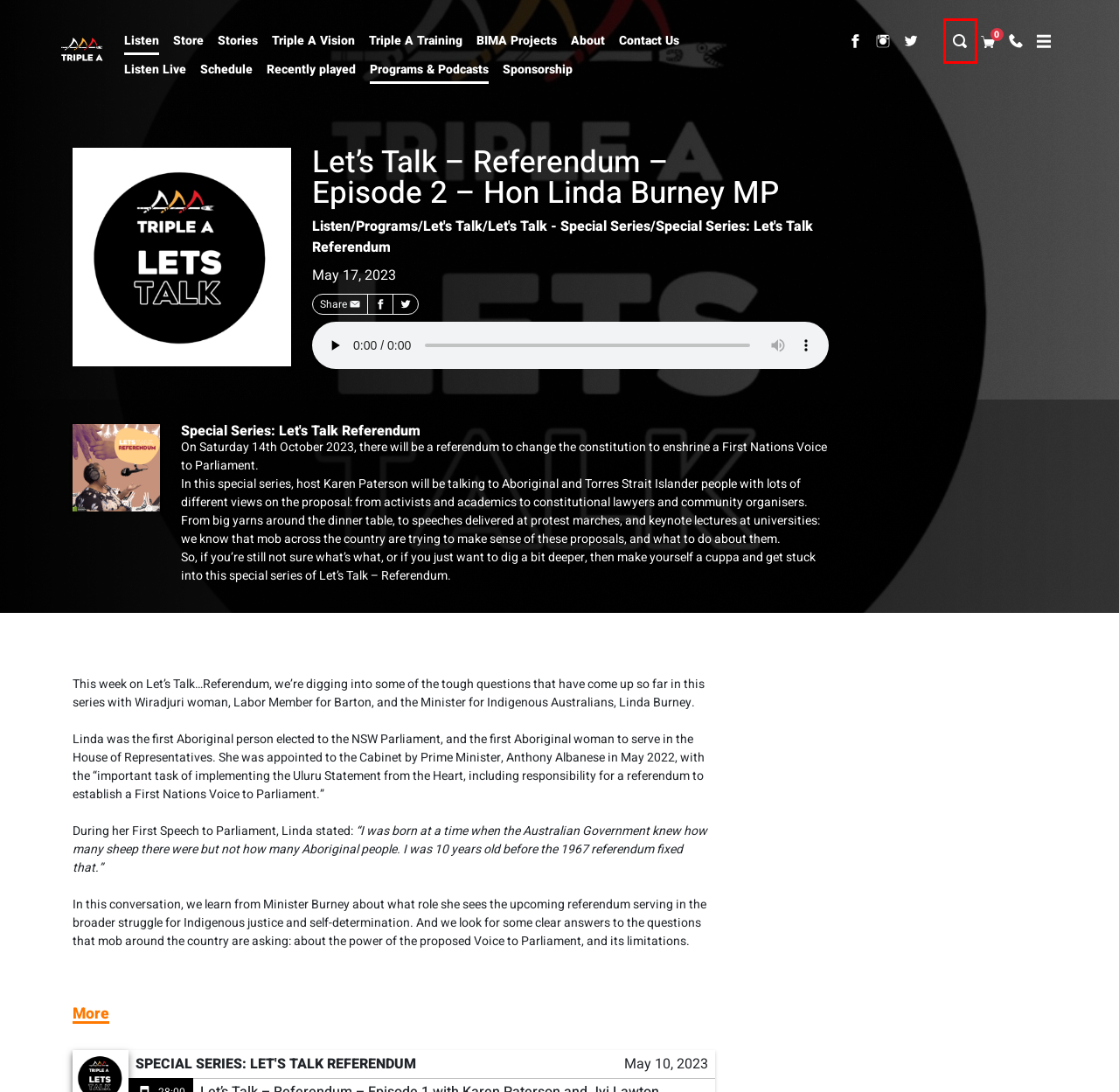Look at the screenshot of a webpage where a red bounding box surrounds a UI element. Your task is to select the best-matching webpage description for the new webpage after you click the element within the bounding box. The available options are:
A. Store | Murri Country
B. BIMA Projects | Murri Country
C. About | Murri Country
D. Search warrants | Murri Country
E. Programs | Murri Country
F. Let’s Talk | Murri Country
G. Stories | Murri Country
H. Triple A Training | Murri Country

D